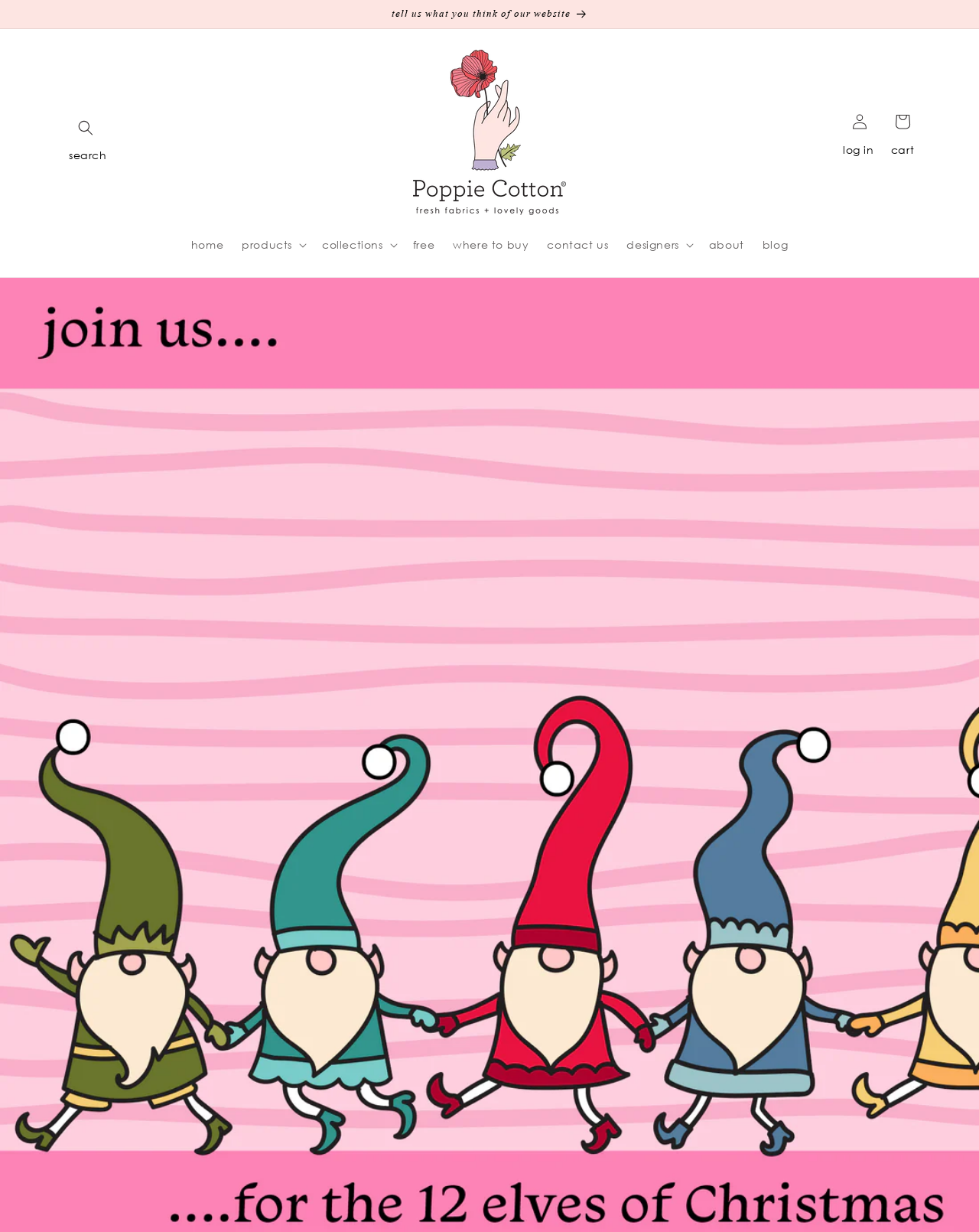Provide the bounding box coordinates of the HTML element described as: "Cart". The bounding box coordinates should be four float numbers between 0 and 1, i.e., [left, top, right, bottom].

[0.905, 0.085, 0.939, 0.112]